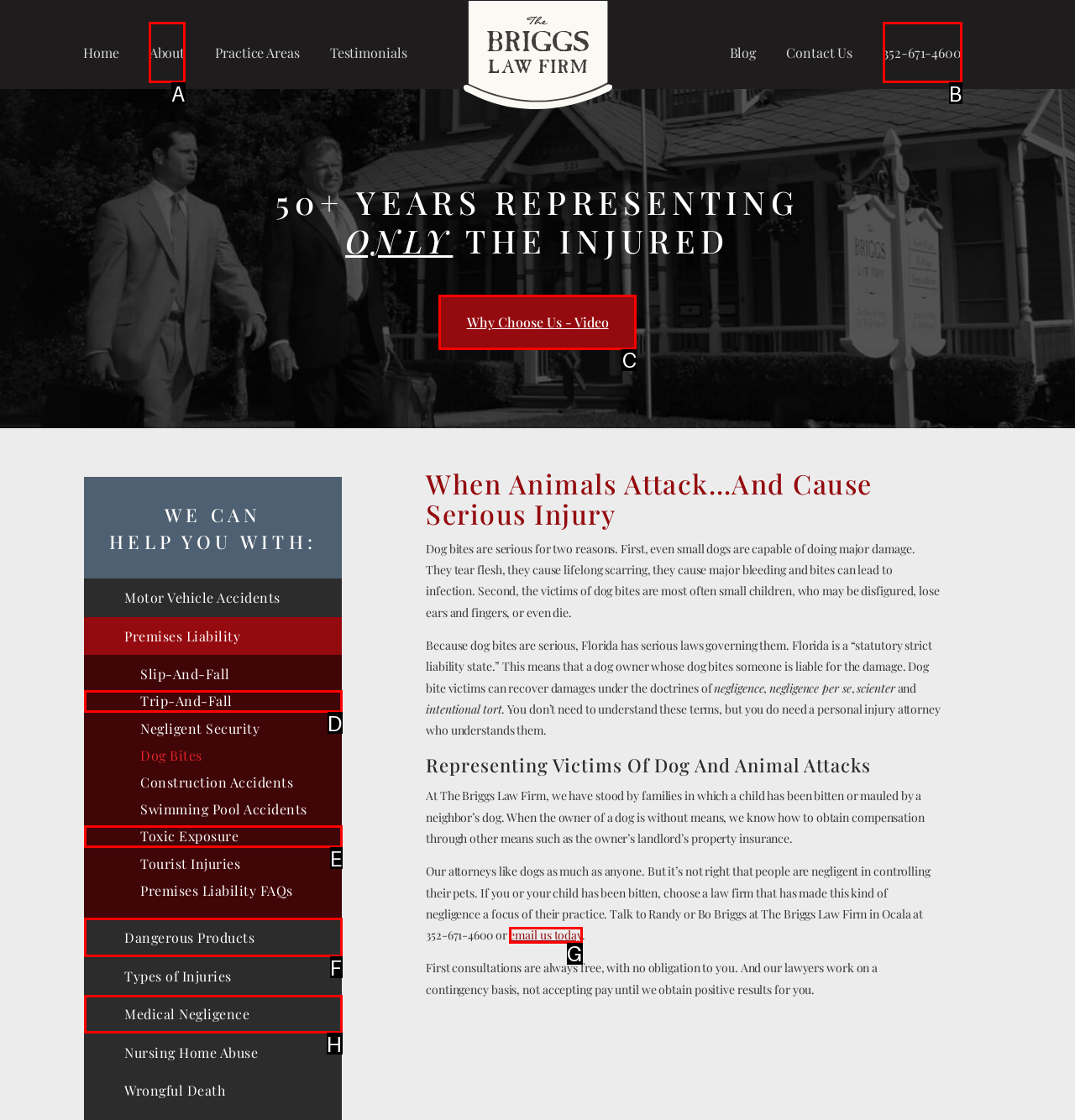Select the HTML element that matches the description: Why Choose Us - Video
Respond with the letter of the correct choice from the given options directly.

C